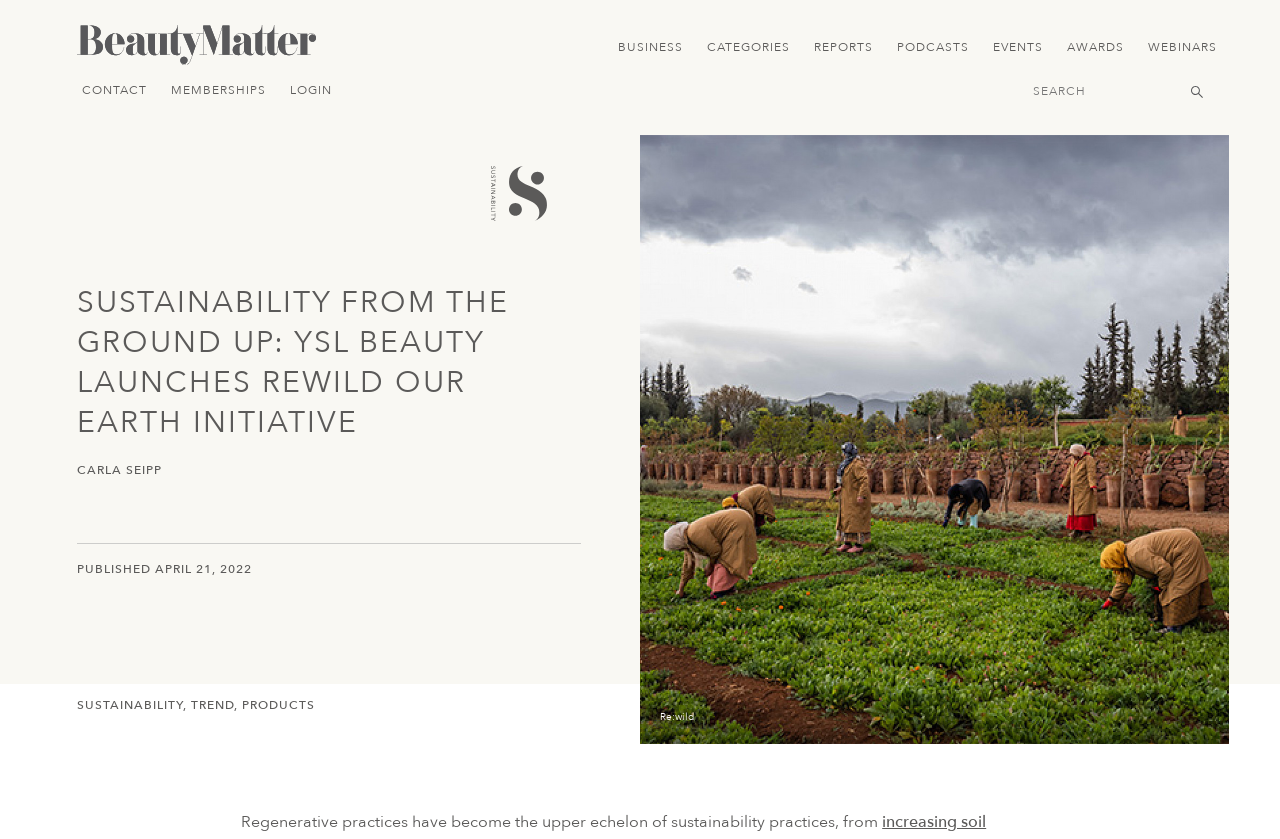Pinpoint the bounding box coordinates of the clickable area necessary to execute the following instruction: "Search for something". The coordinates should be given as four float numbers between 0 and 1, namely [left, top, right, bottom].

[0.806, 0.1, 0.94, 0.12]